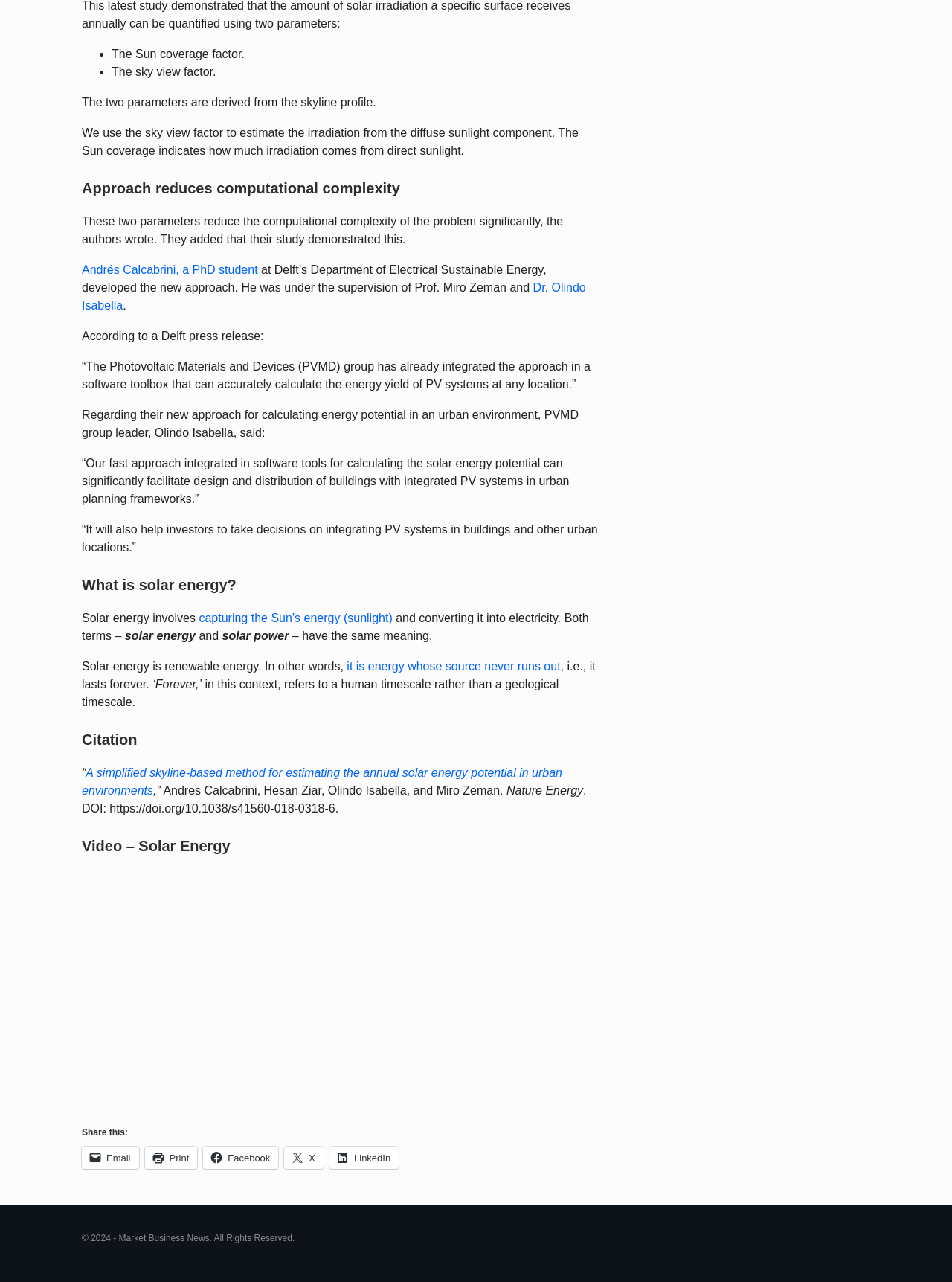Please identify the bounding box coordinates of the element's region that needs to be clicked to fulfill the following instruction: "View the GALLERY". The bounding box coordinates should consist of four float numbers between 0 and 1, i.e., [left, top, right, bottom].

None